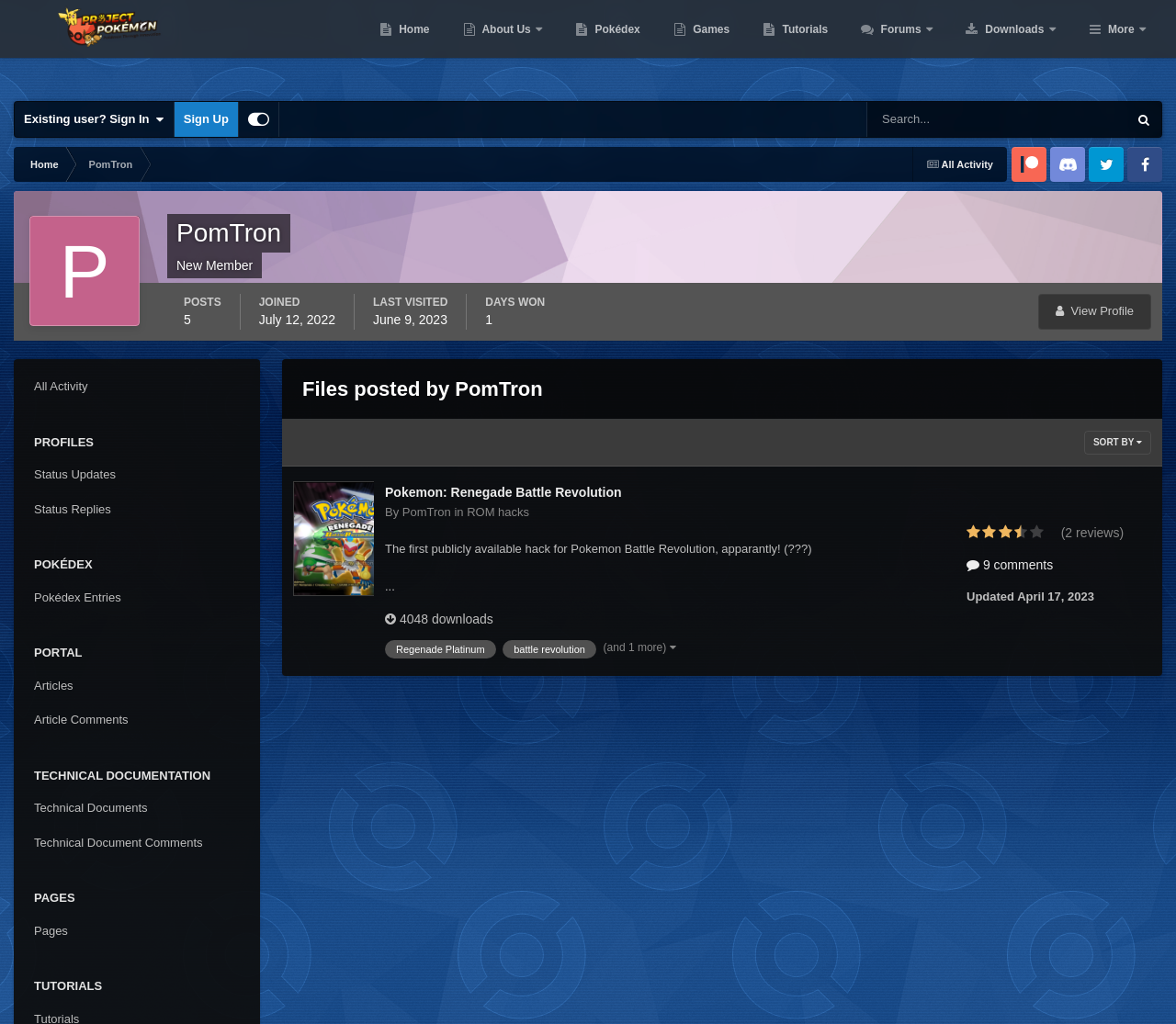Determine the bounding box coordinates of the region that needs to be clicked to achieve the task: "View Pokemon: Renegade Battle Revolution".

[0.327, 0.47, 0.529, 0.491]